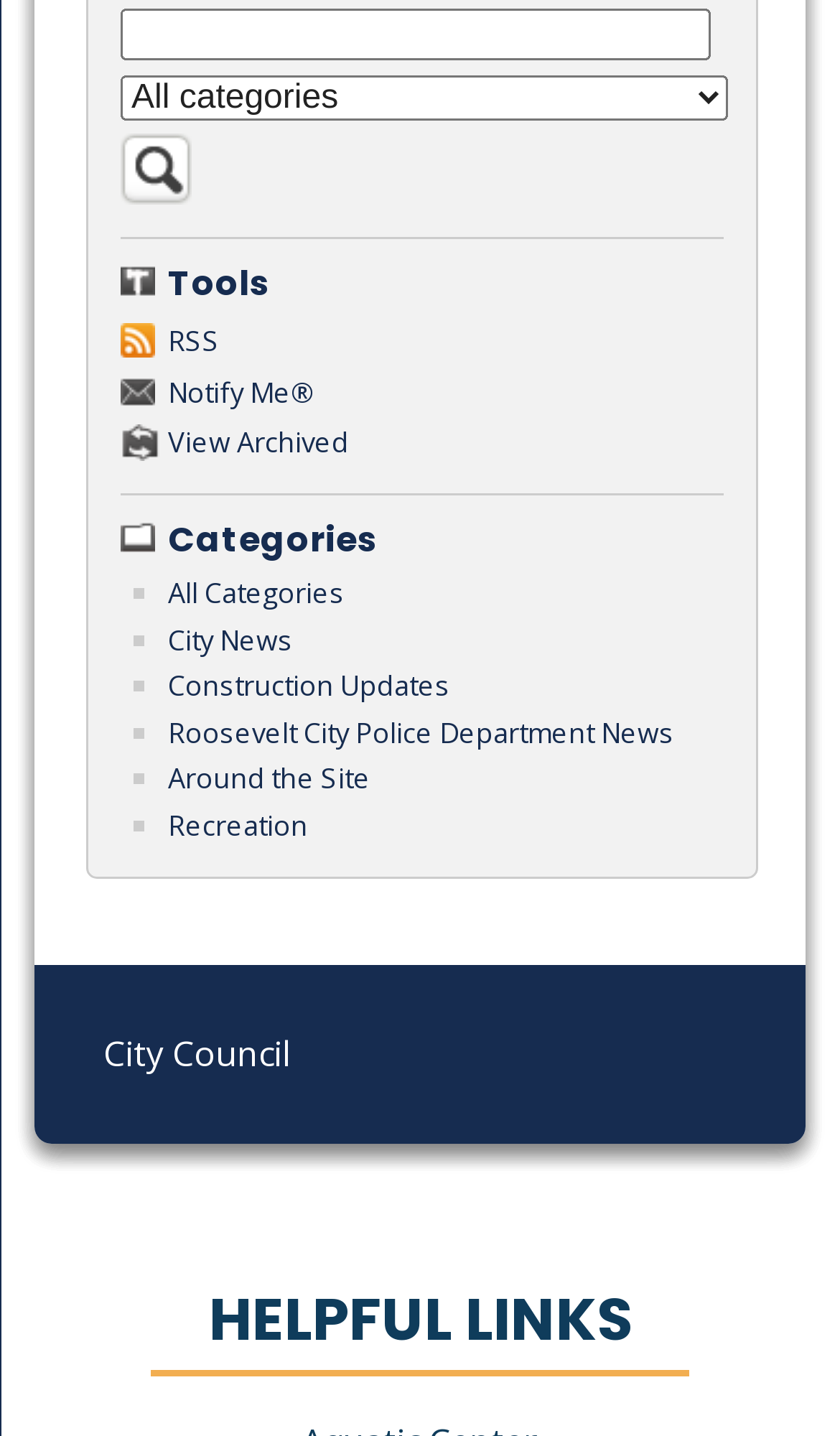Provide a one-word or one-phrase answer to the question:
What is the orientation of the menu?

Vertical